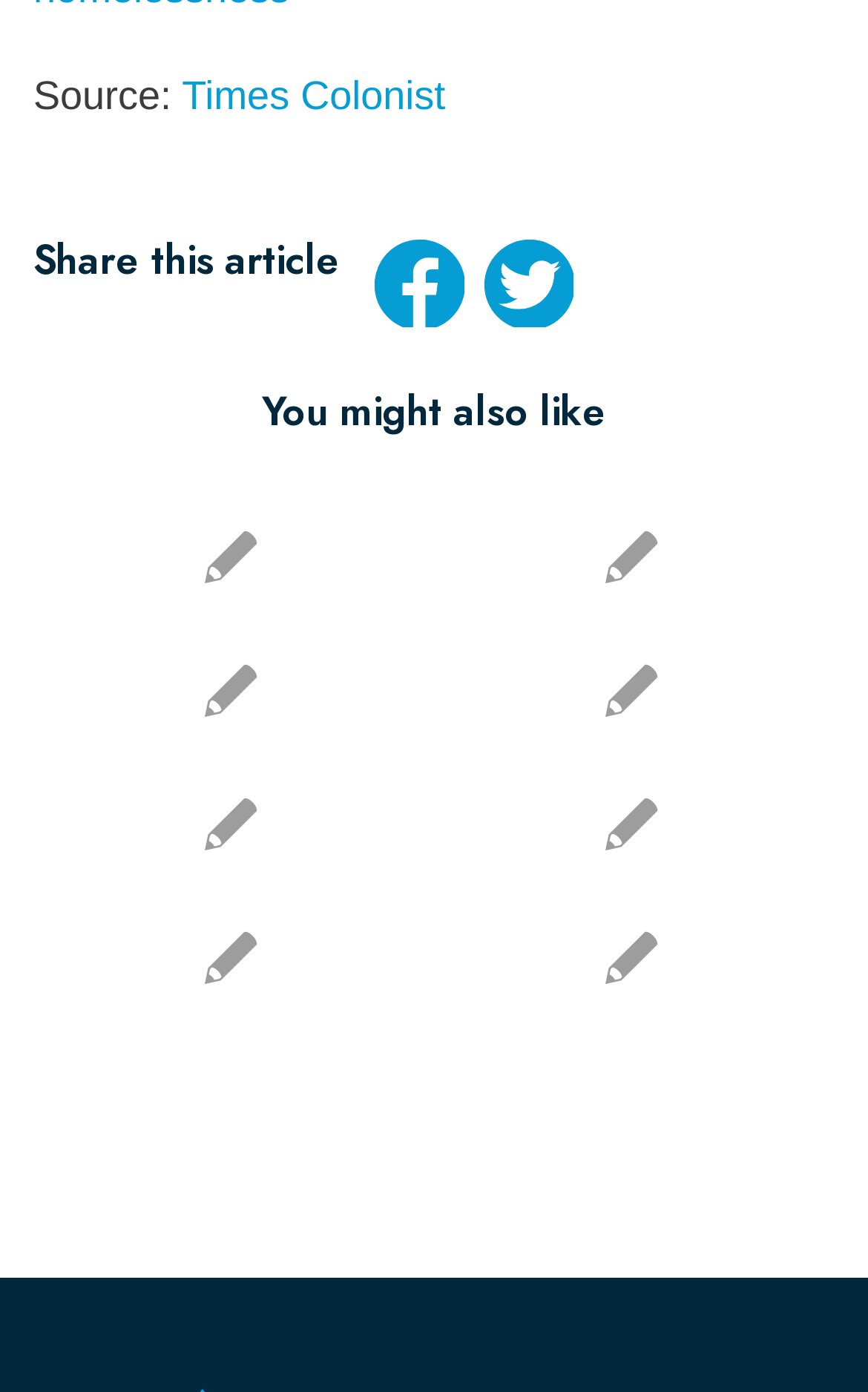Identify the bounding box for the UI element specified in this description: "Street-smart guide to survival". The coordinates must be four float numbers between 0 and 1, formatted as [left, top, right, bottom].

[0.038, 0.449, 0.492, 0.545]